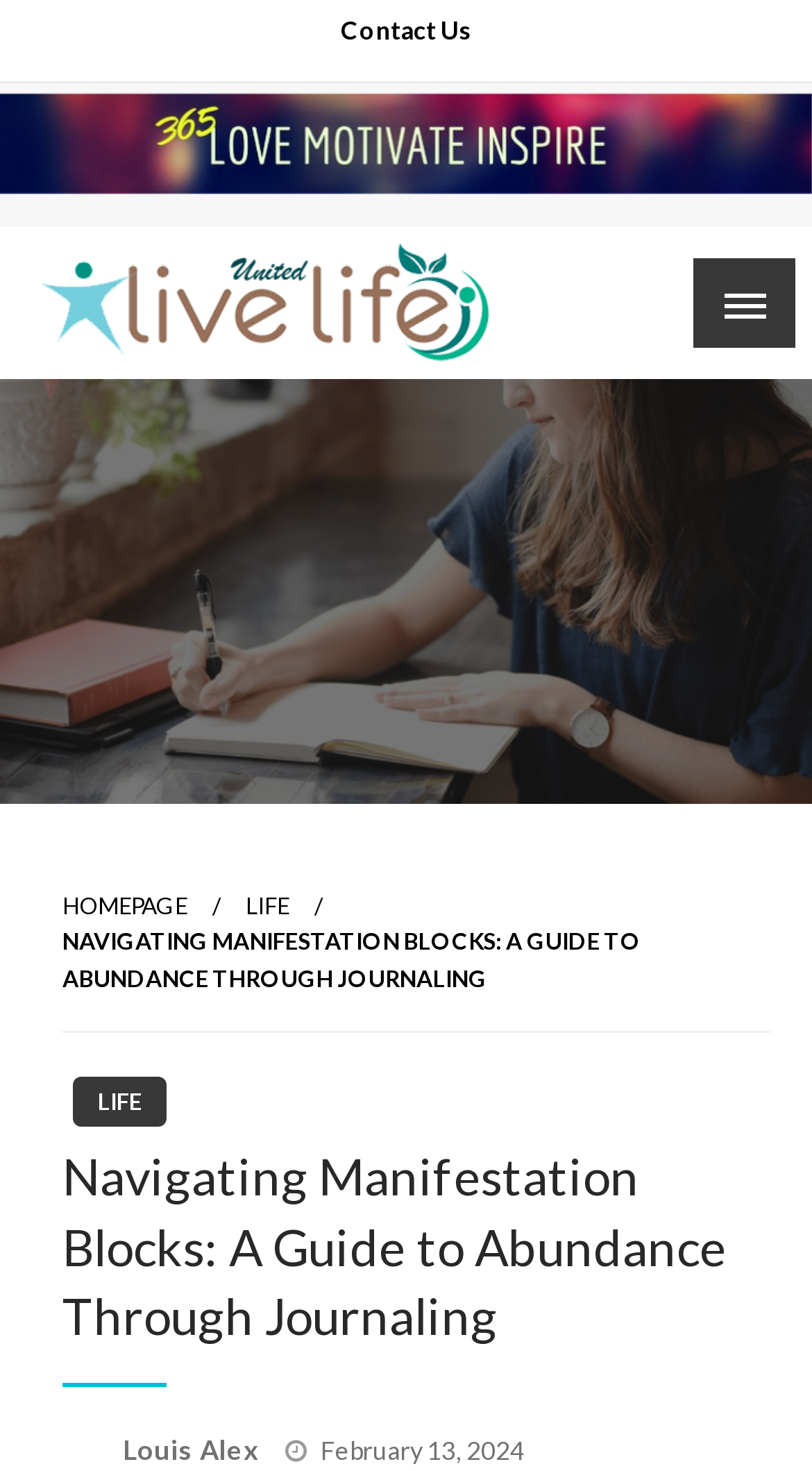Locate the bounding box coordinates of the region to be clicked to comply with the following instruction: "go to contact us page". The coordinates must be four float numbers between 0 and 1, in the form [left, top, right, bottom].

[0.406, 0.002, 0.594, 0.04]